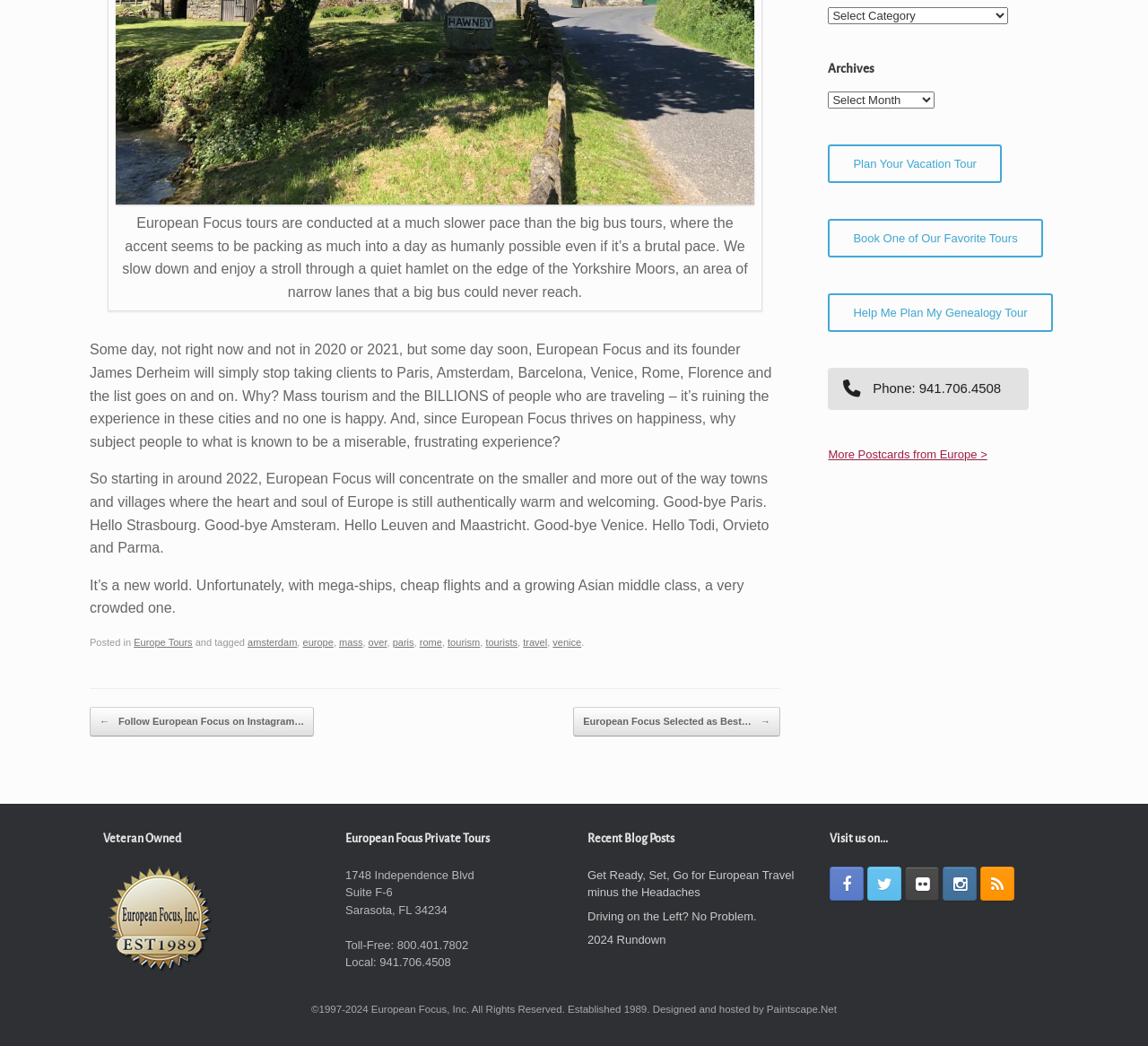Identify the bounding box for the described UI element: "tourism".

[0.39, 0.609, 0.418, 0.62]